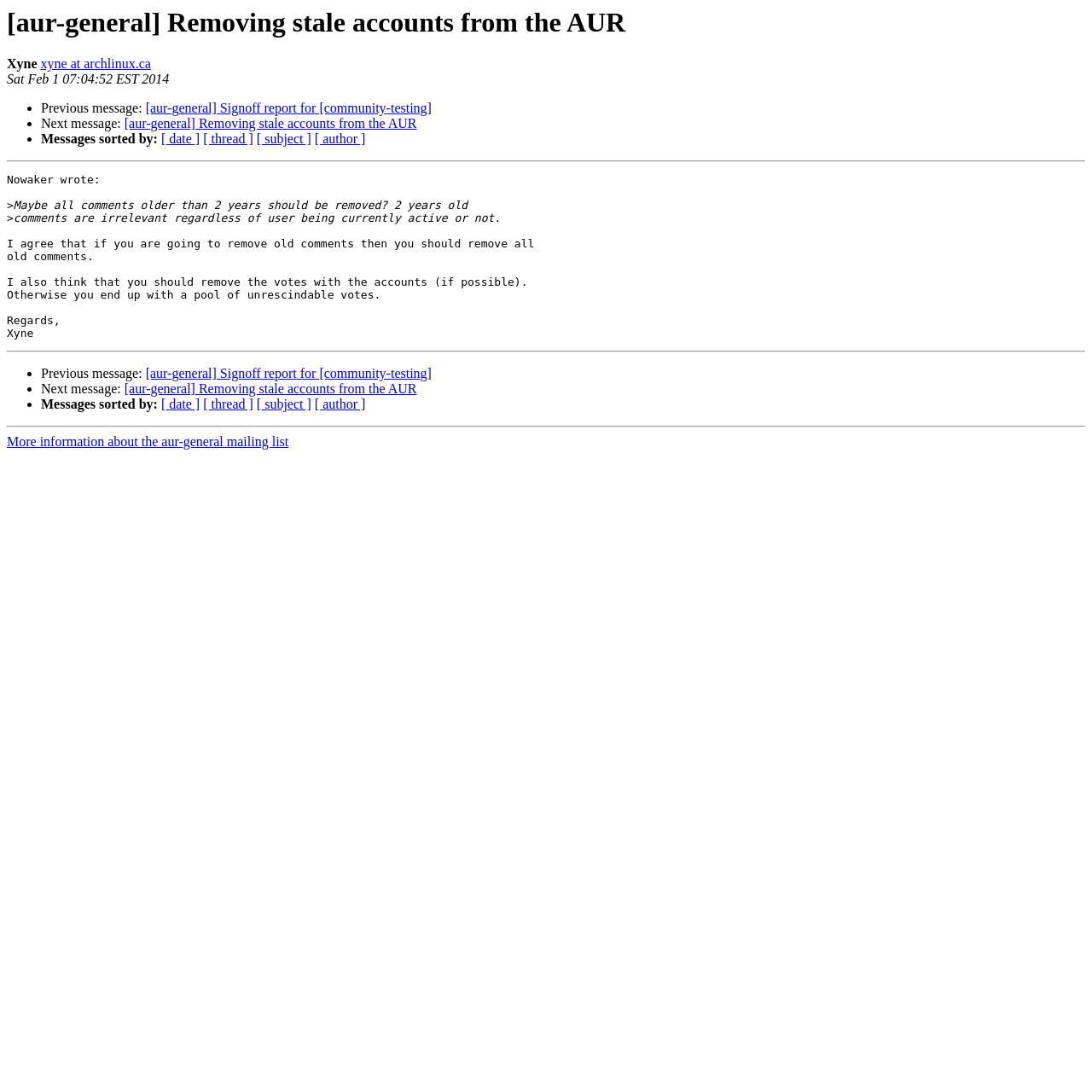What is the subject of the previous message?
Based on the image, give a one-word or short phrase answer.

[aur-general] Signoff report for [community-testing]